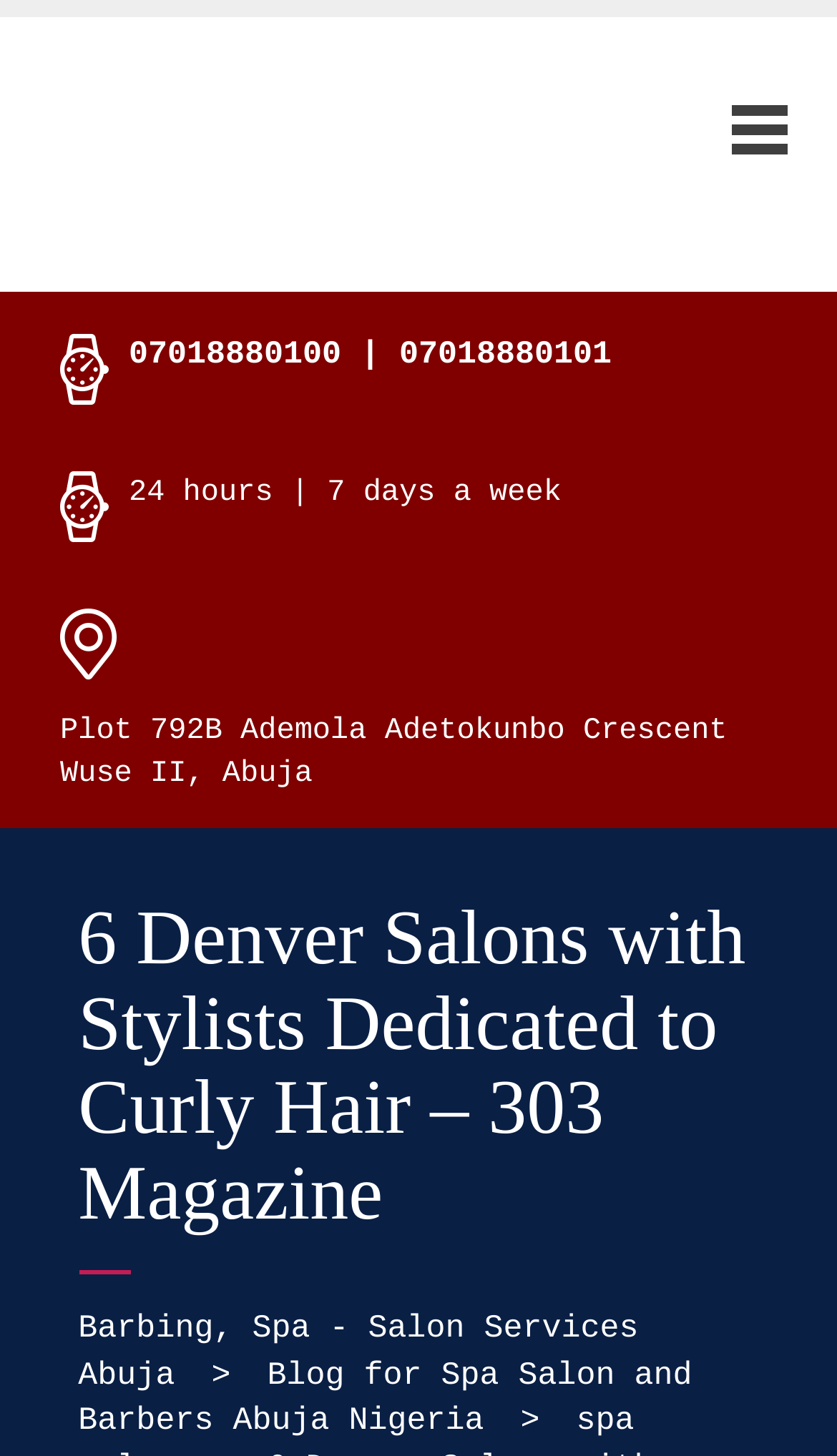What services does the salon offer?
From the details in the image, provide a complete and detailed answer to the question.

I found the services offered by the salon by looking at the link elements on the webpage. The link to the salon's services is located at the top of the page, and it is labeled 'Barbing, Spa – Salon Services Abuja'.